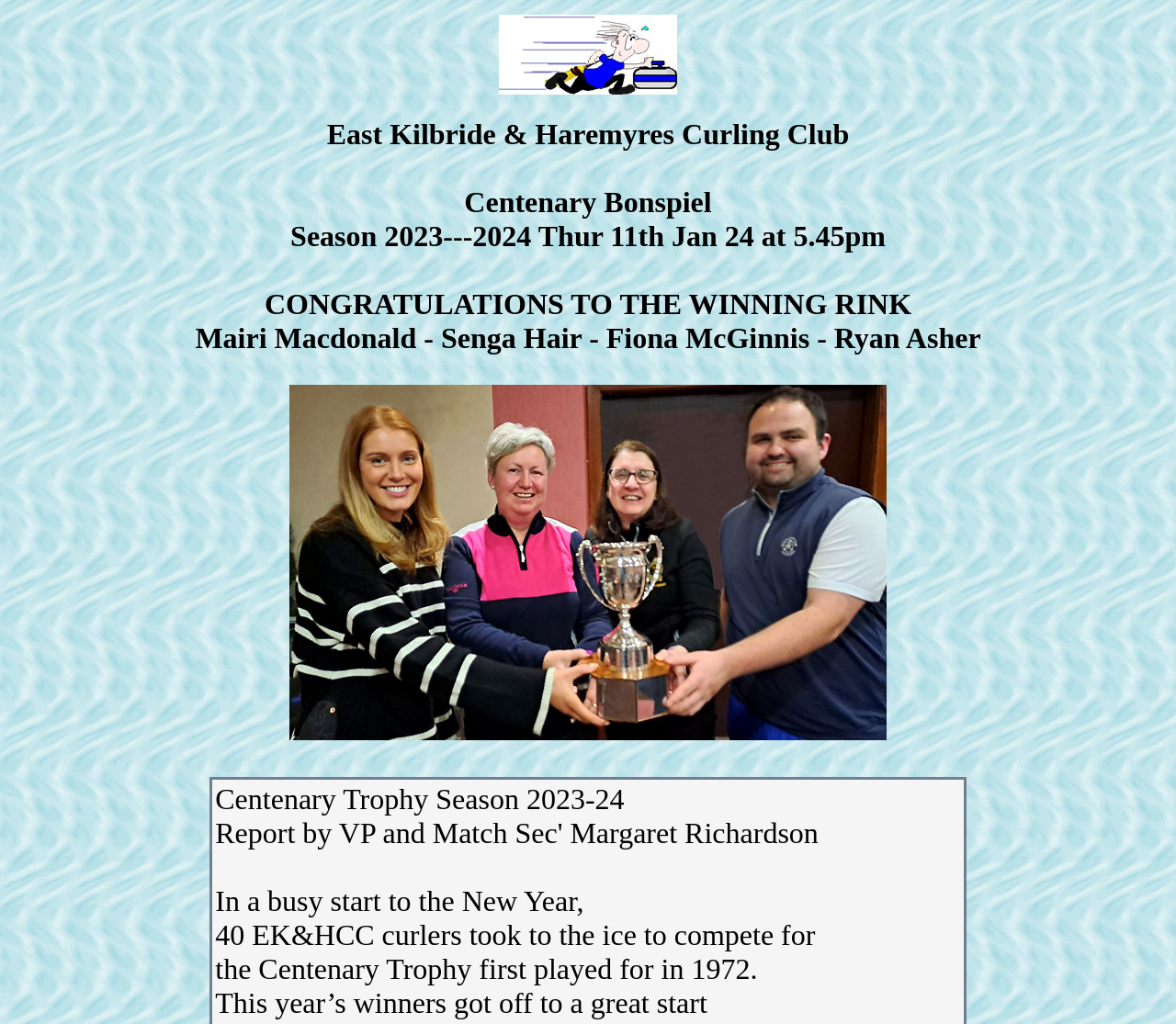Reply to the question below using a single word or brief phrase:
What is the date of the Centenary Bonspiel Season?

Thur 11th Jan 24 at 5.45pm